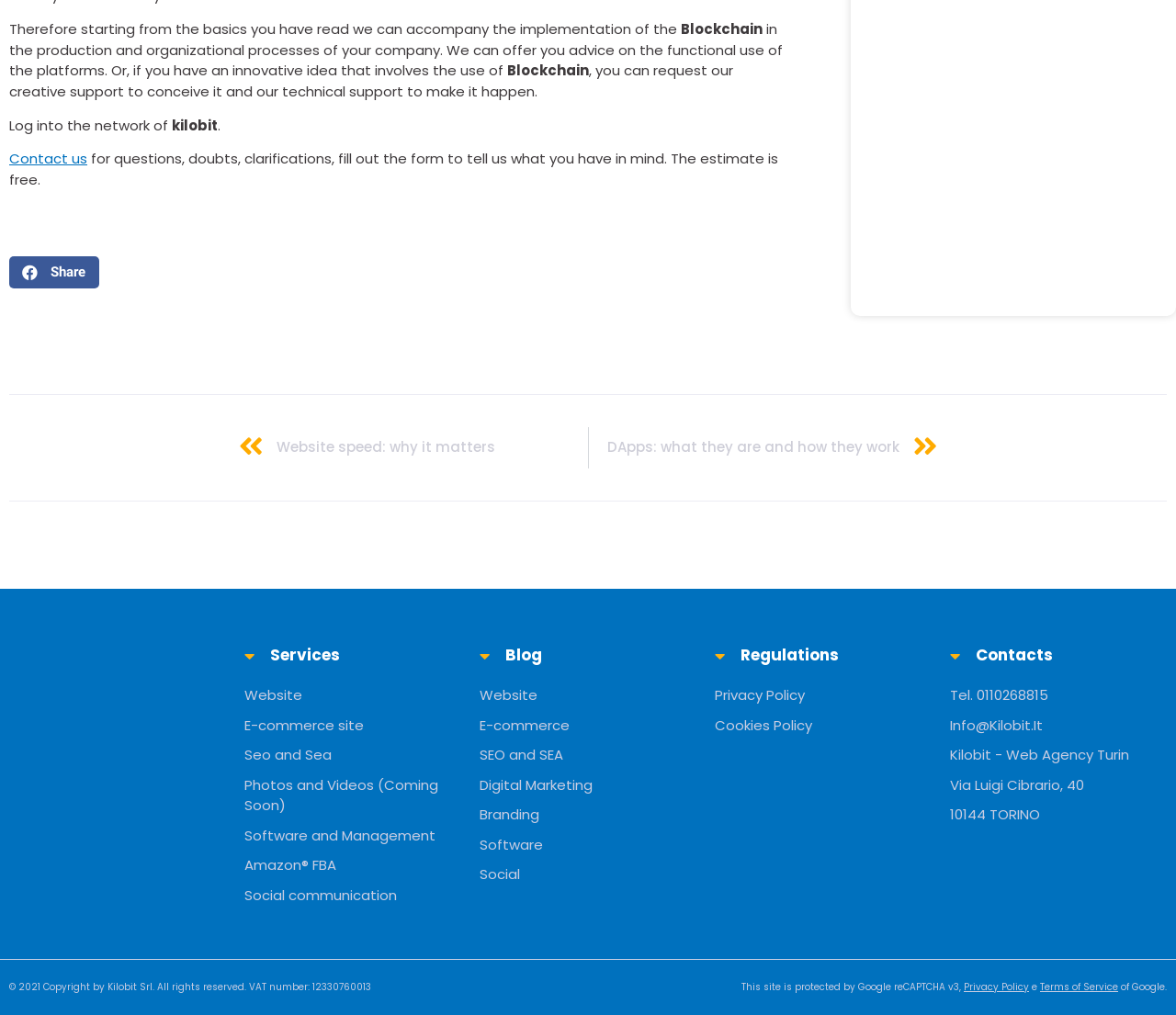Specify the bounding box coordinates of the region I need to click to perform the following instruction: "Click on Previous Website speed: why it matters". The coordinates must be four float numbers in the range of 0 to 1, i.e., [left, top, right, bottom].

[0.203, 0.421, 0.5, 0.461]